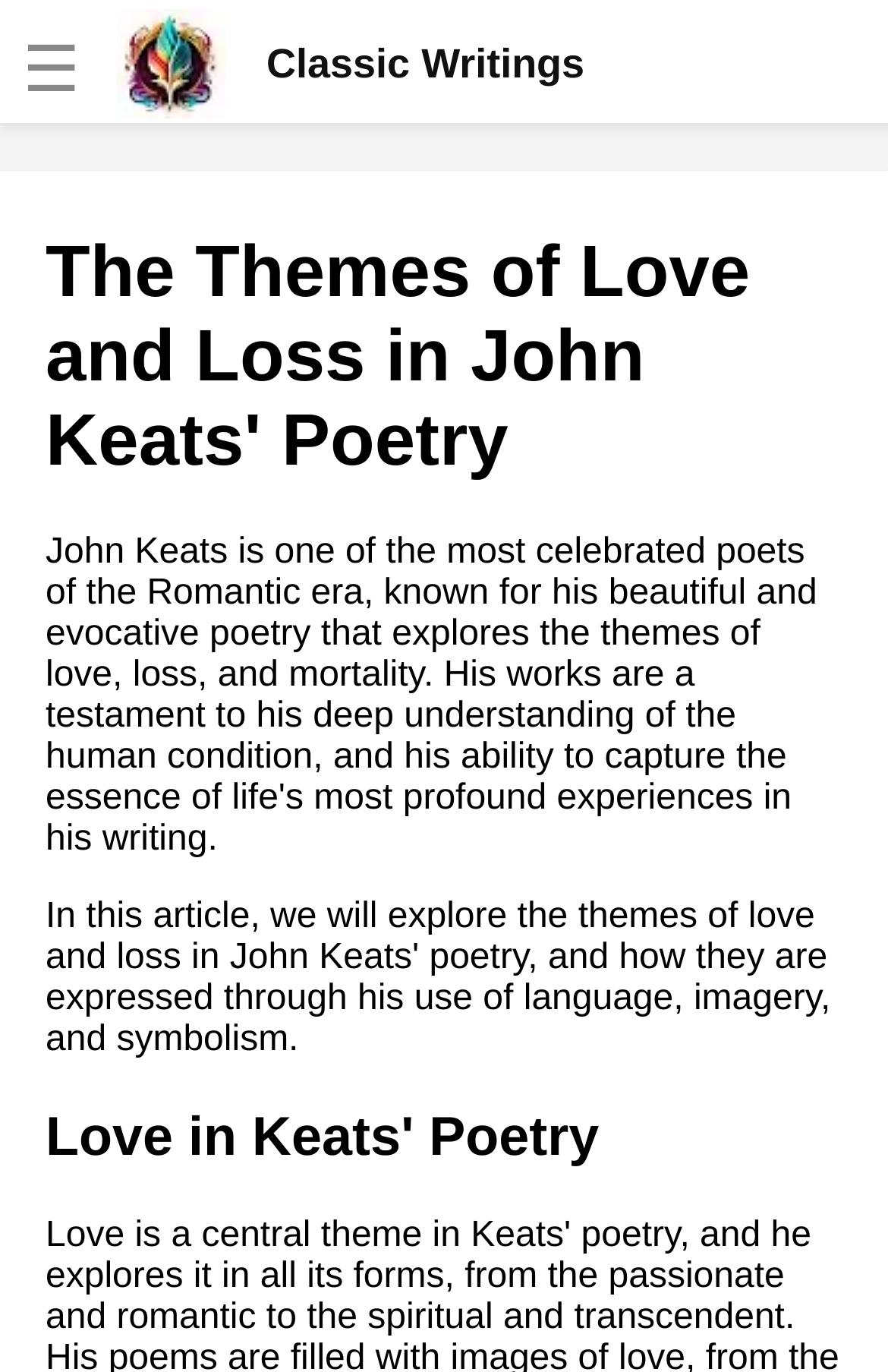Determine the bounding box coordinates of the section to be clicked to follow the instruction: "Explore the themes of love and loss in John Keats' poetry". The coordinates should be given as four float numbers between 0 and 1, formatted as [left, top, right, bottom].

[0.051, 0.168, 0.949, 0.353]